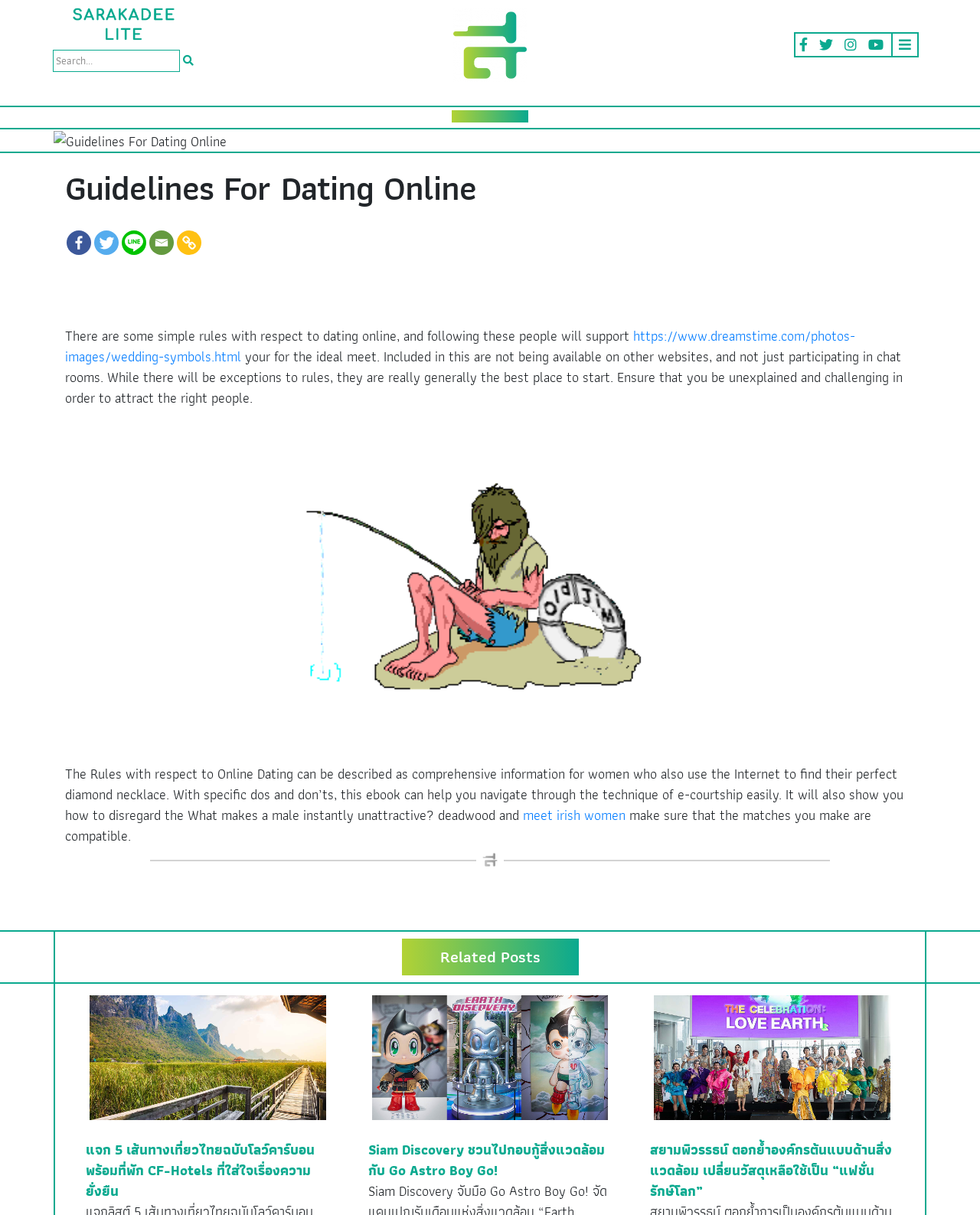What is the image on the top-left corner of the webpage?
Provide a detailed answer to the question using information from the image.

The image on the top-left corner of the webpage is not explicitly described, but it is likely a logo or icon related to the website or its theme, as it is located in a prominent position on the page.